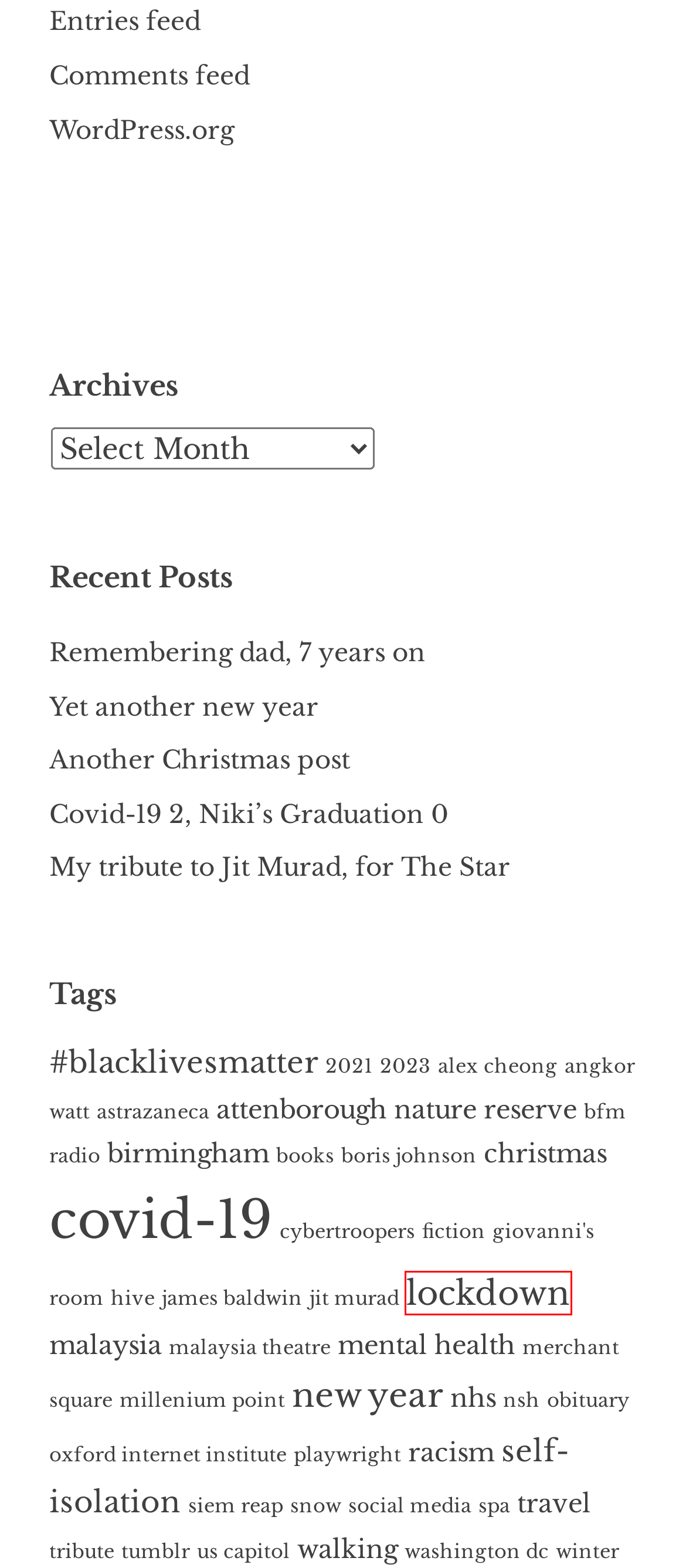You are presented with a screenshot of a webpage with a red bounding box. Select the webpage description that most closely matches the new webpage after clicking the element inside the red bounding box. The options are:
A. hive – Niki Cheong
B. Blog Tool, Publishing Platform, and CMS – WordPress.org English (UK)
C. malaysia theatre – Niki Cheong
D. oxford internet institute – Niki Cheong
E. washington dc – Niki Cheong
F. lockdown – Niki Cheong
G. angkor watt – Niki Cheong
H. self-isolation – Niki Cheong

F